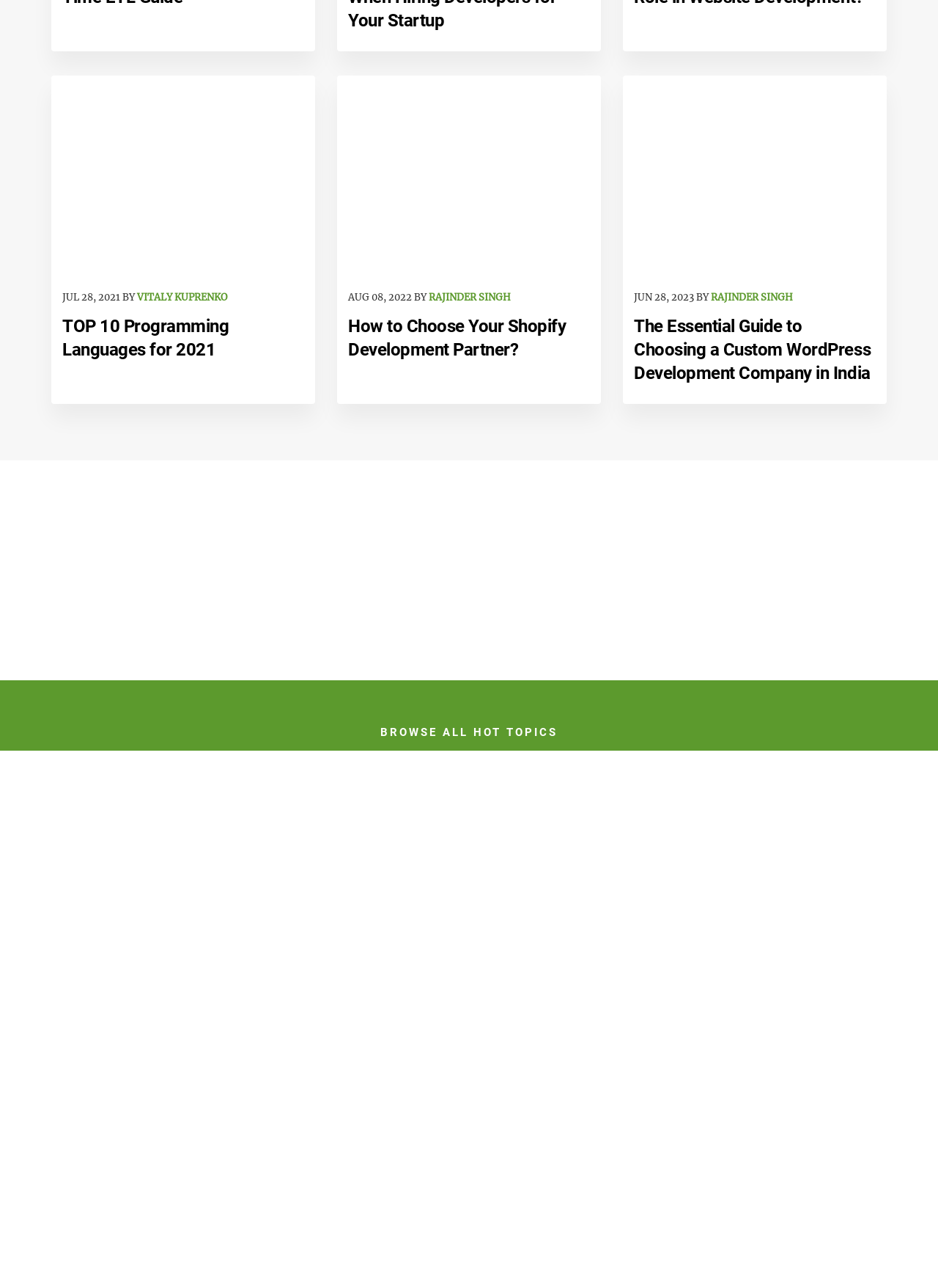Respond to the question below with a concise word or phrase:
What is the call-to-action at the bottom of the page?

Write a Hot Article for us!